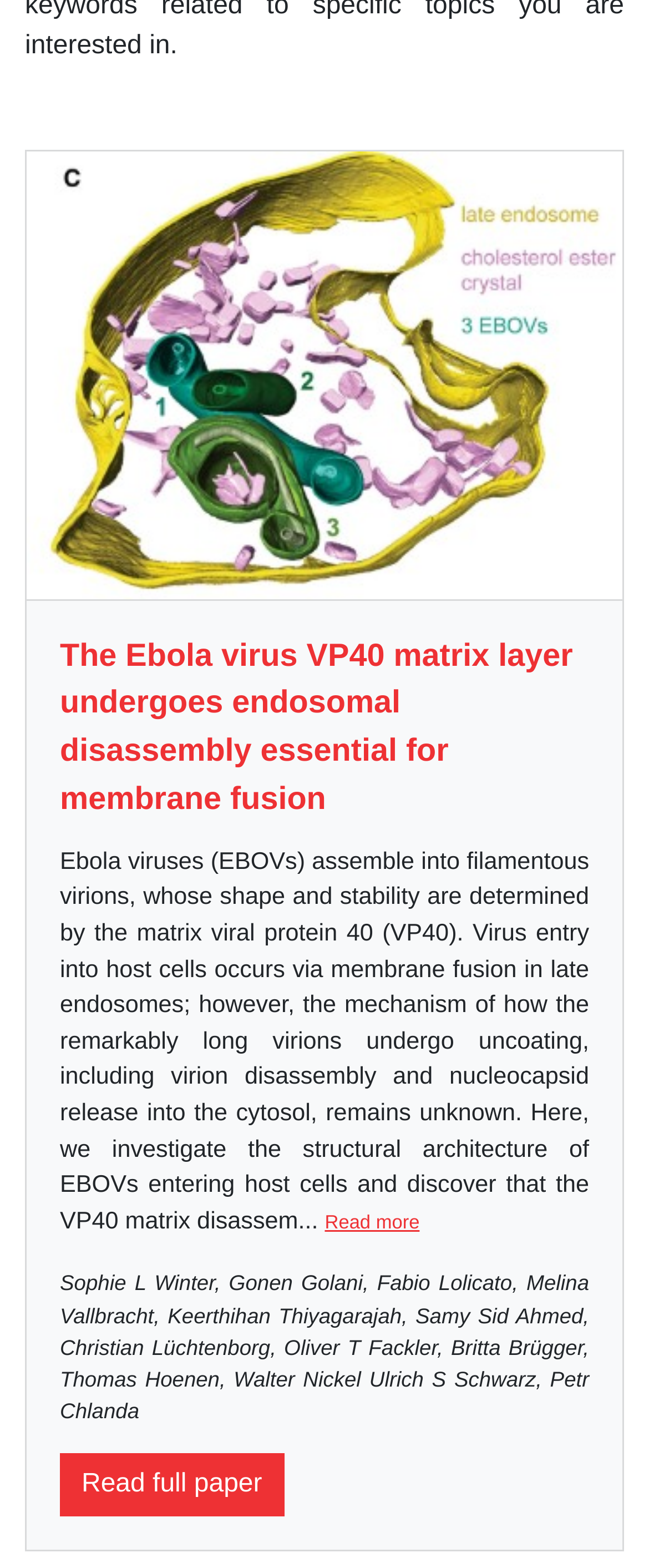Given the element description, predict the bounding box coordinates in the format (top-left x, top-left y, bottom-right x, bottom-right y), using floating point numbers between 0 and 1: Read full paper

[0.092, 0.927, 0.437, 0.967]